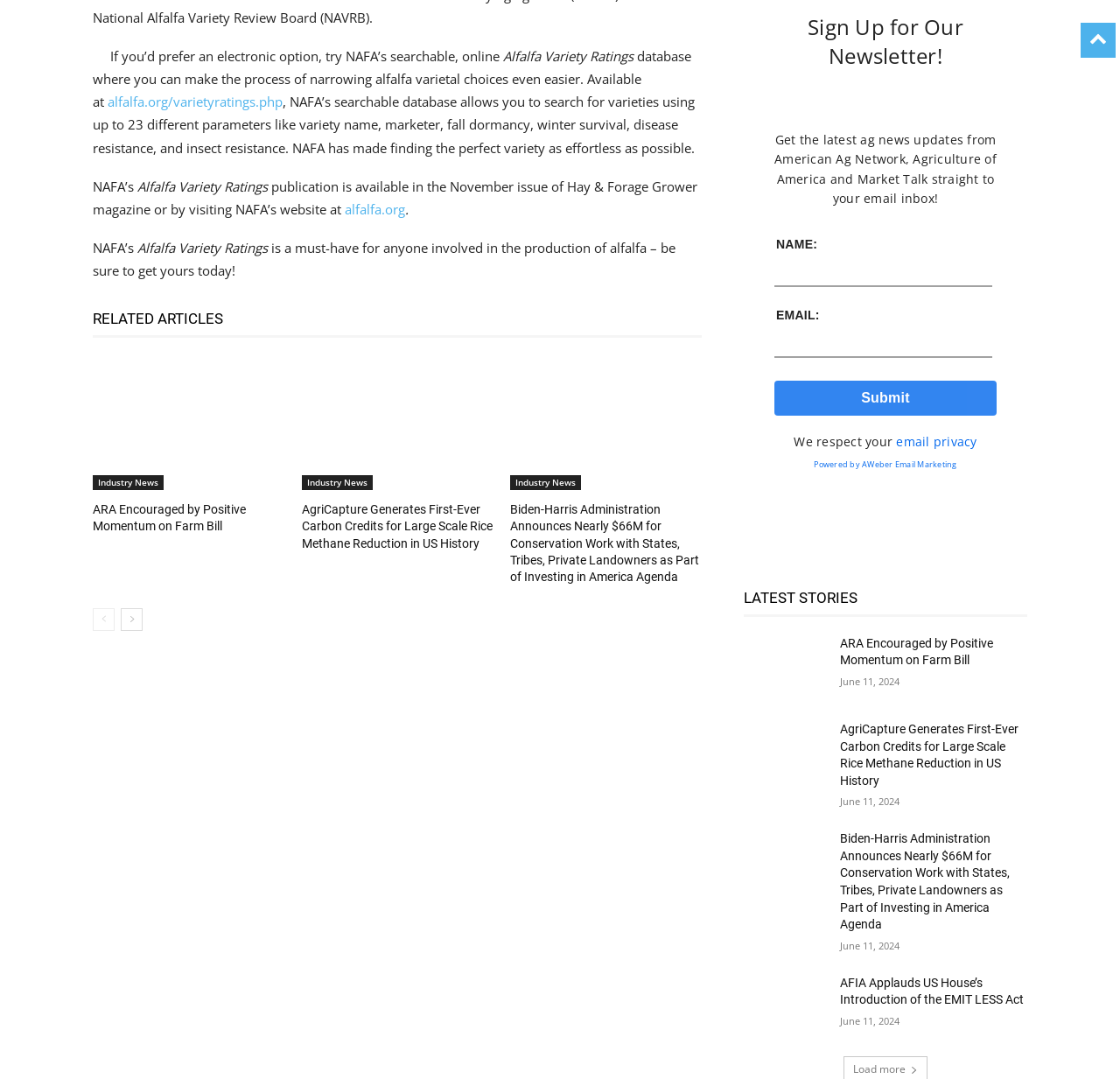What is the name of the organization that encourages positive momentum on the Farm Bill?
Based on the image content, provide your answer in one word or a short phrase.

ARA